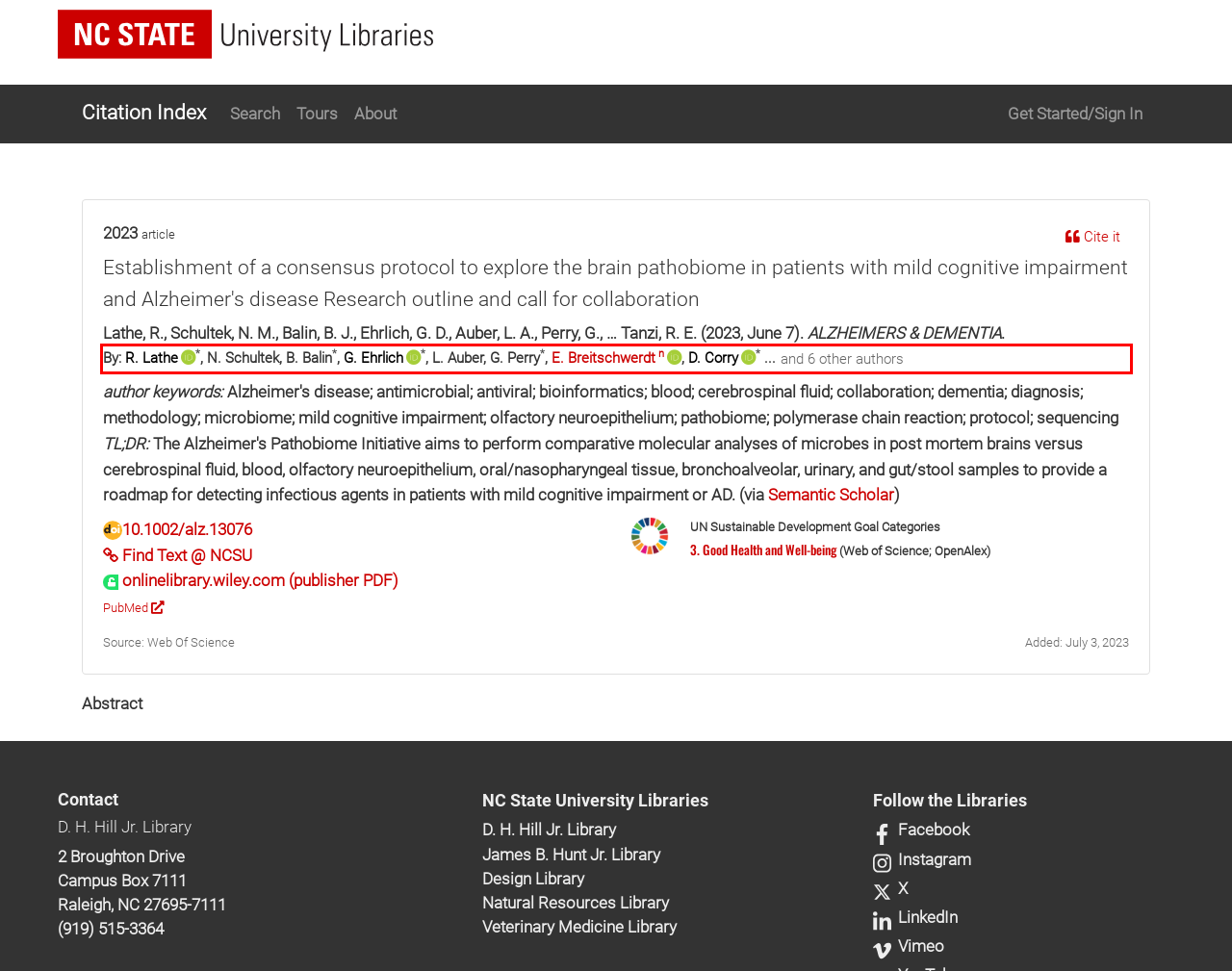With the provided screenshot of a webpage, locate the red bounding box and perform OCR to extract the text content inside it.

By: R. Lathe *, N. Schultek, B. Balin*, G. Ehrlich *, L. Auber, G. Perry*, E. Breitschwerdt n , D. Corry * ...and 6 other authors